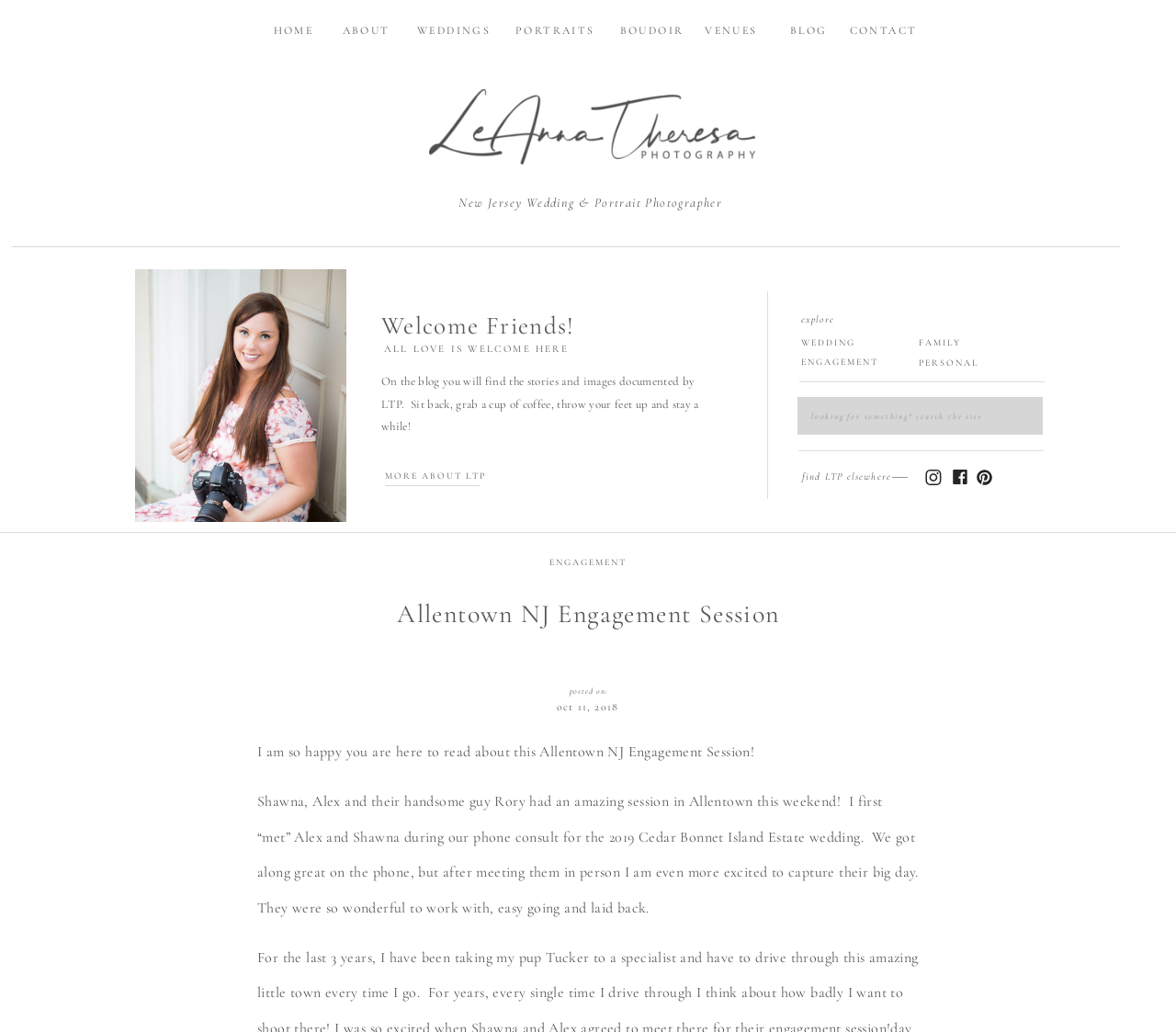Please locate the UI element described by "MORE ABOUt ltp" and provide its bounding box coordinates.

[0.327, 0.451, 0.427, 0.465]